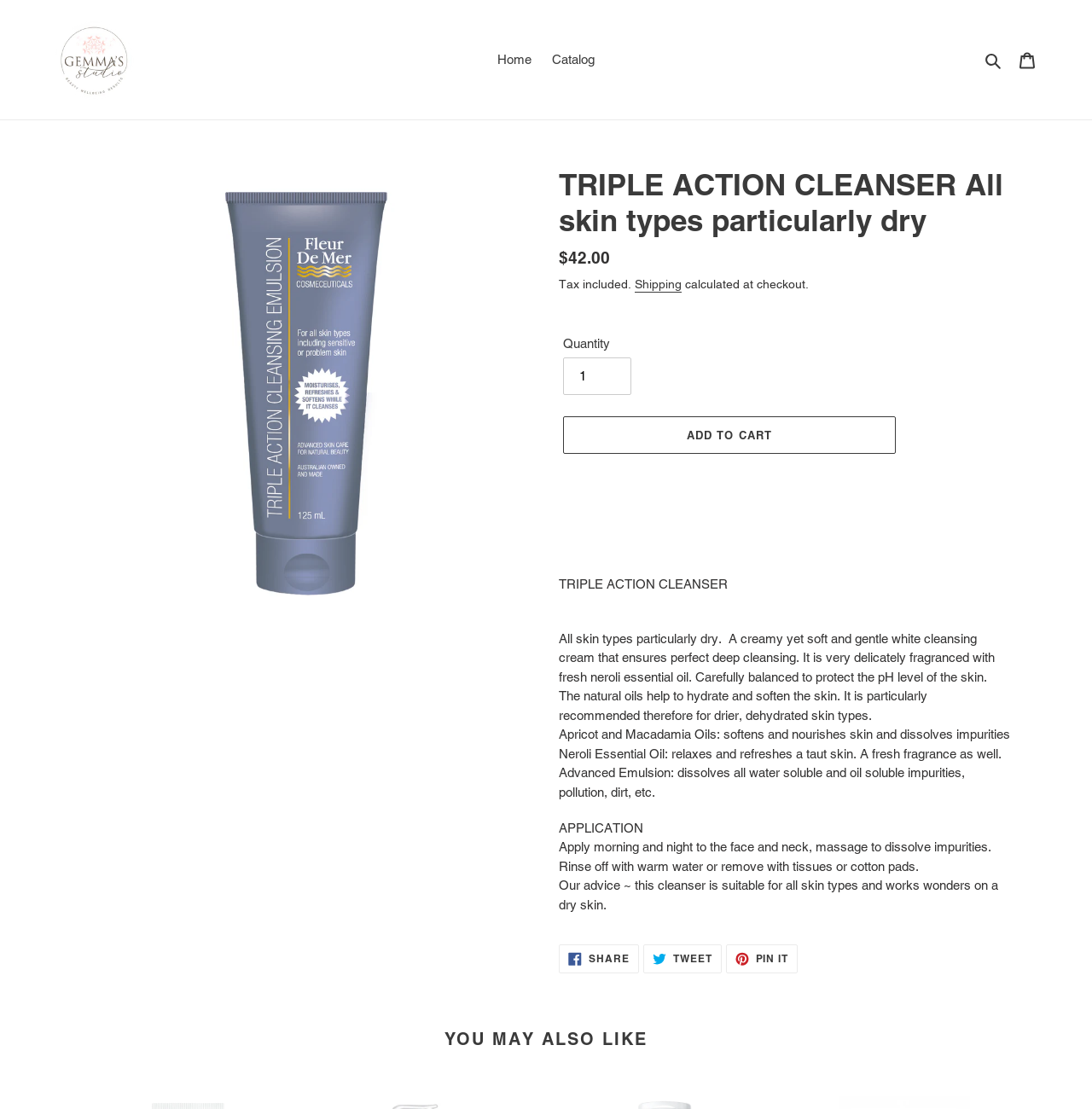What is the function of the Advanced Emulsion in the TRIPLE ACTION CLEANSER?
Please utilize the information in the image to give a detailed response to the question.

According to the product description, the Advanced Emulsion in the TRIPLE ACTION CLEANSER dissolves all water soluble and oil soluble impurities, pollution, dirt, etc.